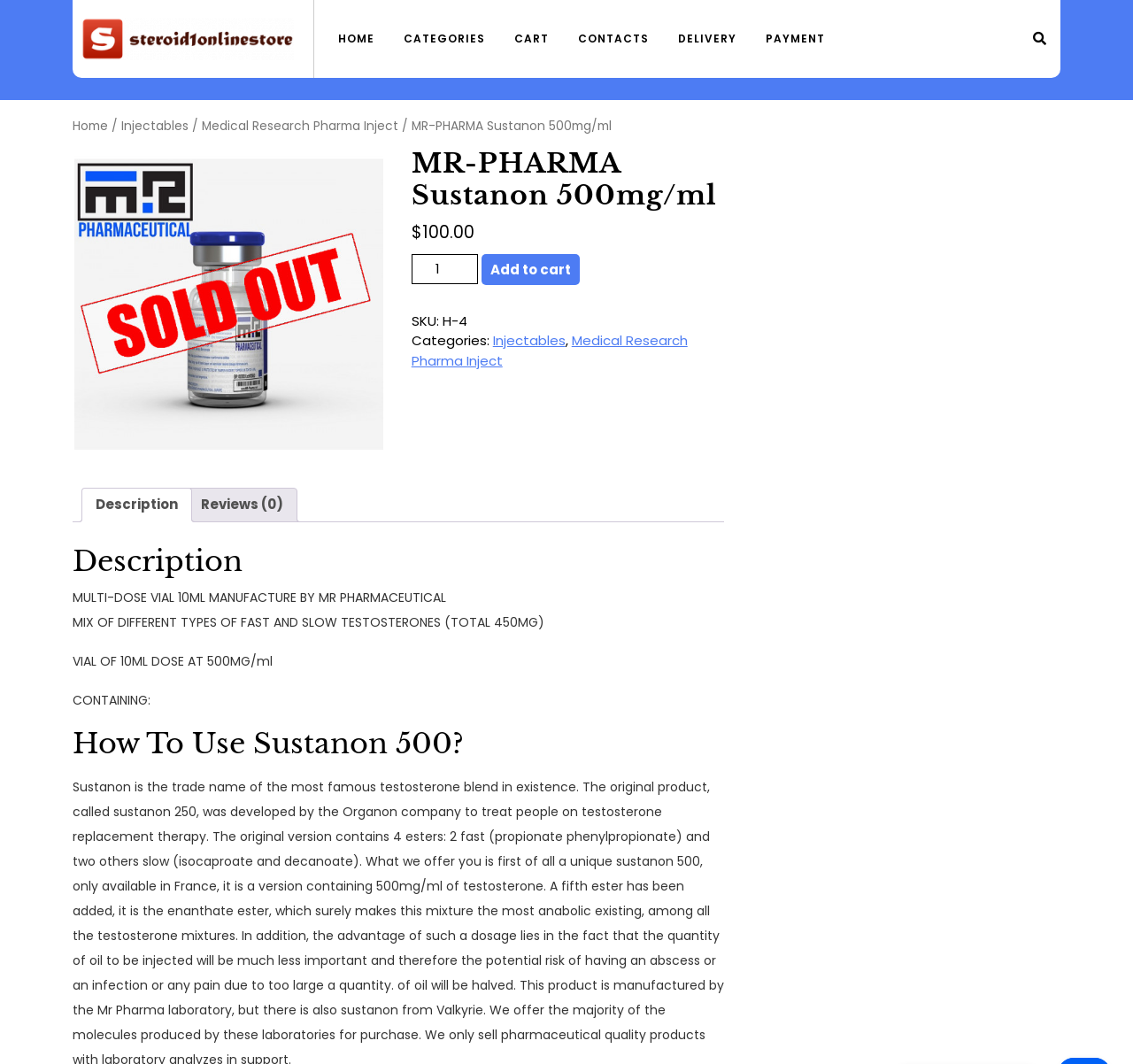Please extract and provide the main headline of the webpage.

MR-PHARMA Sustanon 500mg/ml